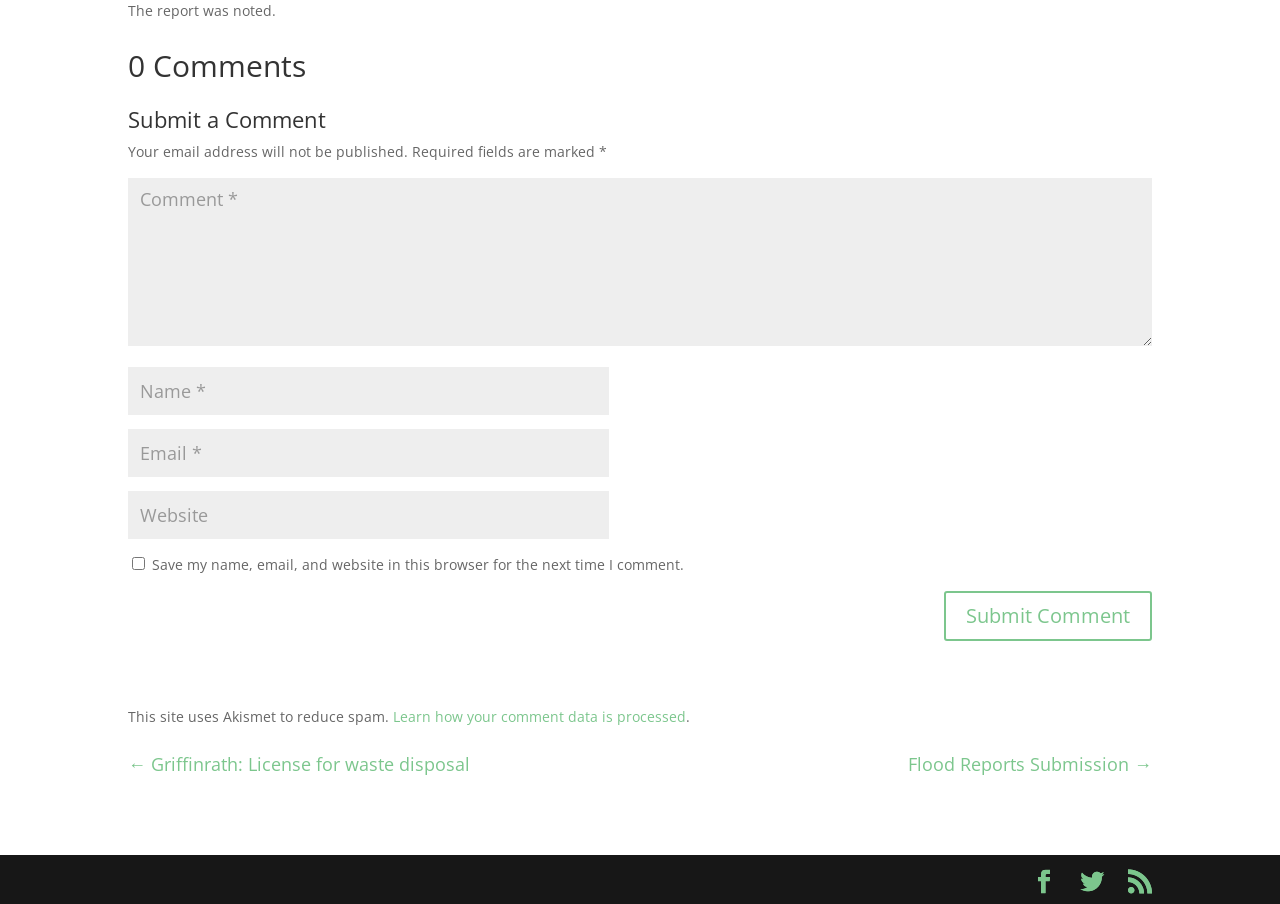Return the bounding box coordinates of the UI element that corresponds to this description: "Privacy". The coordinates must be given as four float numbers in the range of 0 and 1, [left, top, right, bottom].

None